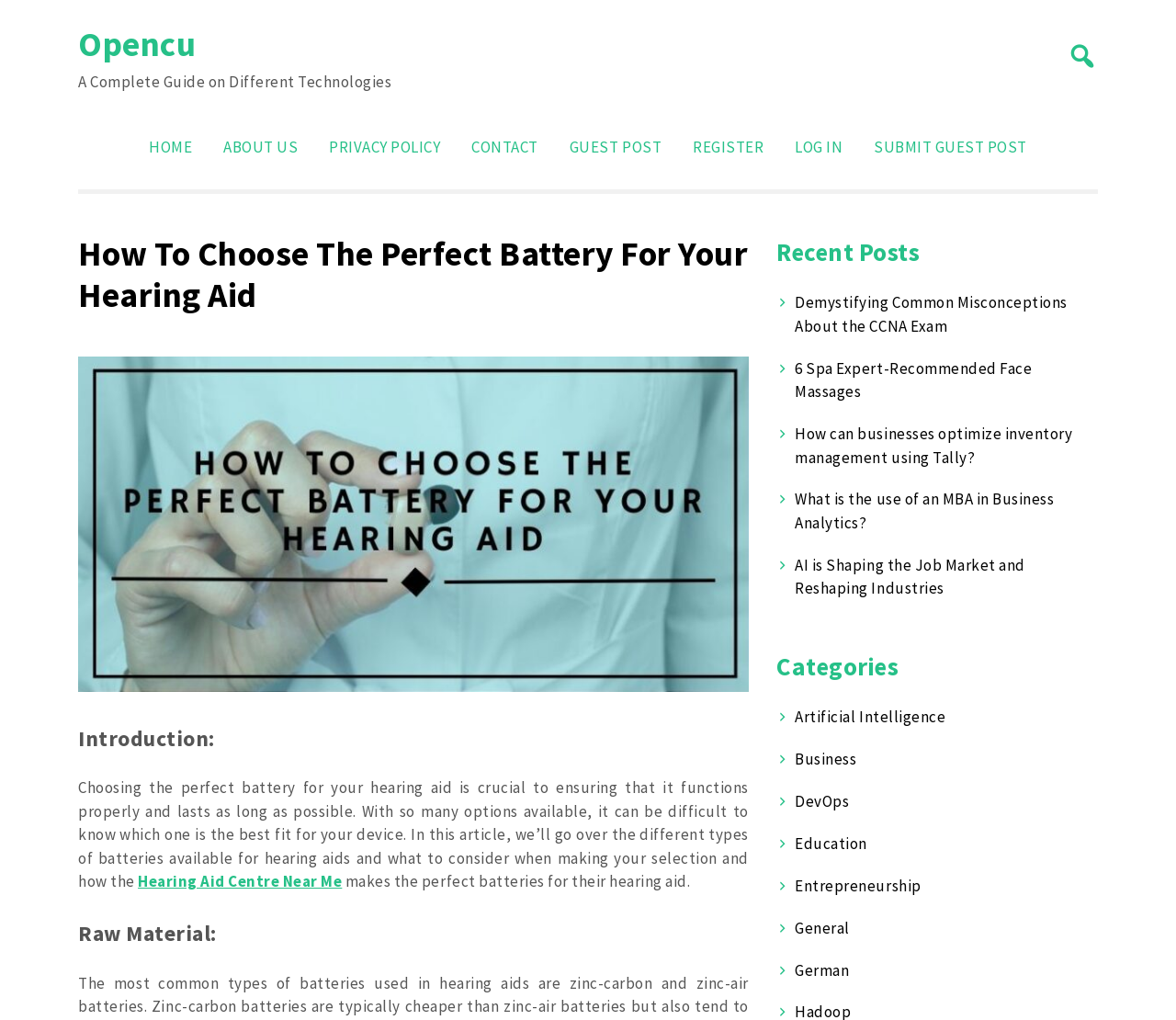Use the details in the image to answer the question thoroughly: 
What is the first type of battery mentioned in the article?

The first type of battery mentioned in the article can be determined by looking at the content of the article, which mentions 'Raw Material' as one of the types of batteries used in hearing aids.